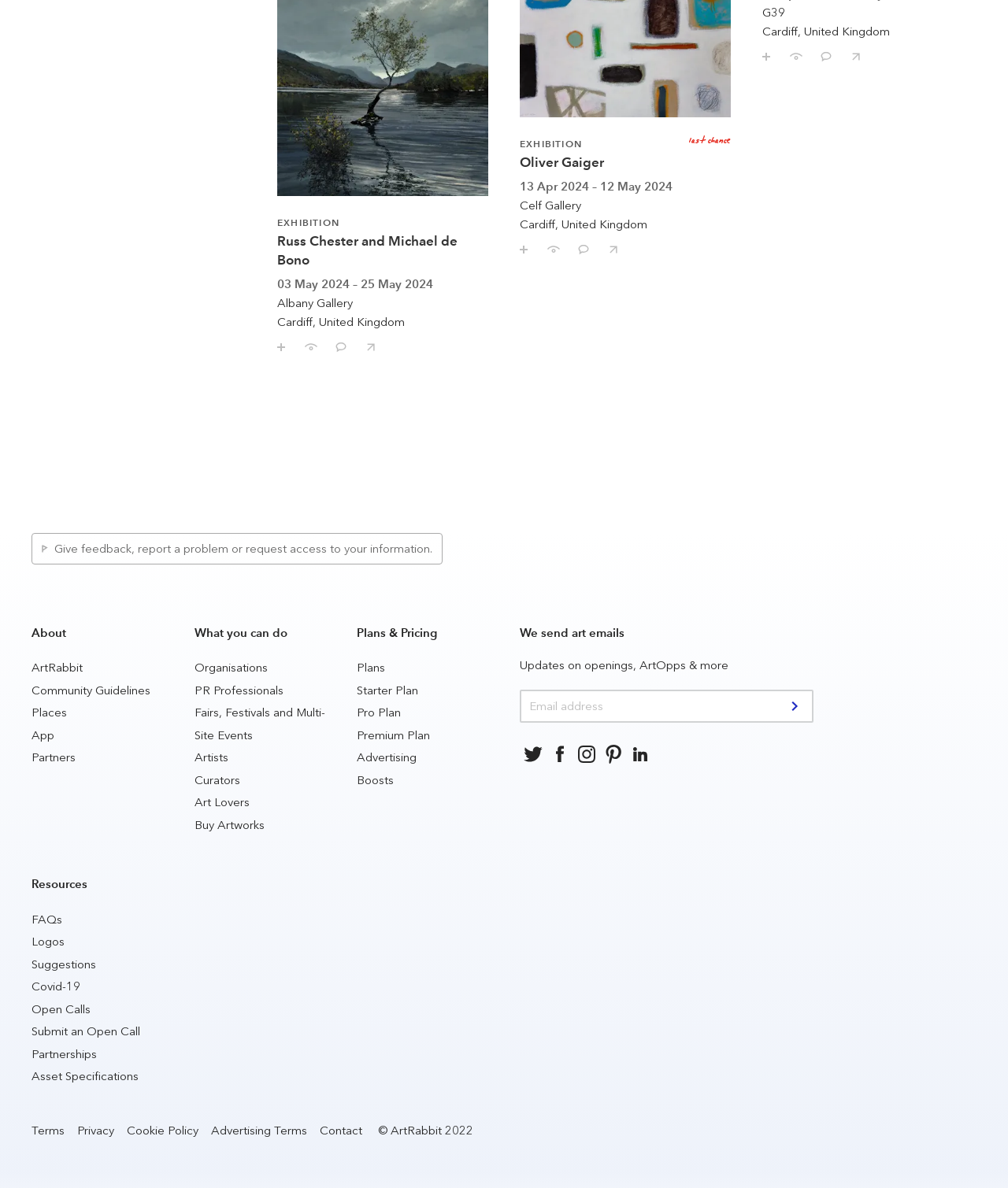Can you show the bounding box coordinates of the region to click on to complete the task described in the instruction: "View FAQs"?

[0.031, 0.768, 0.062, 0.78]